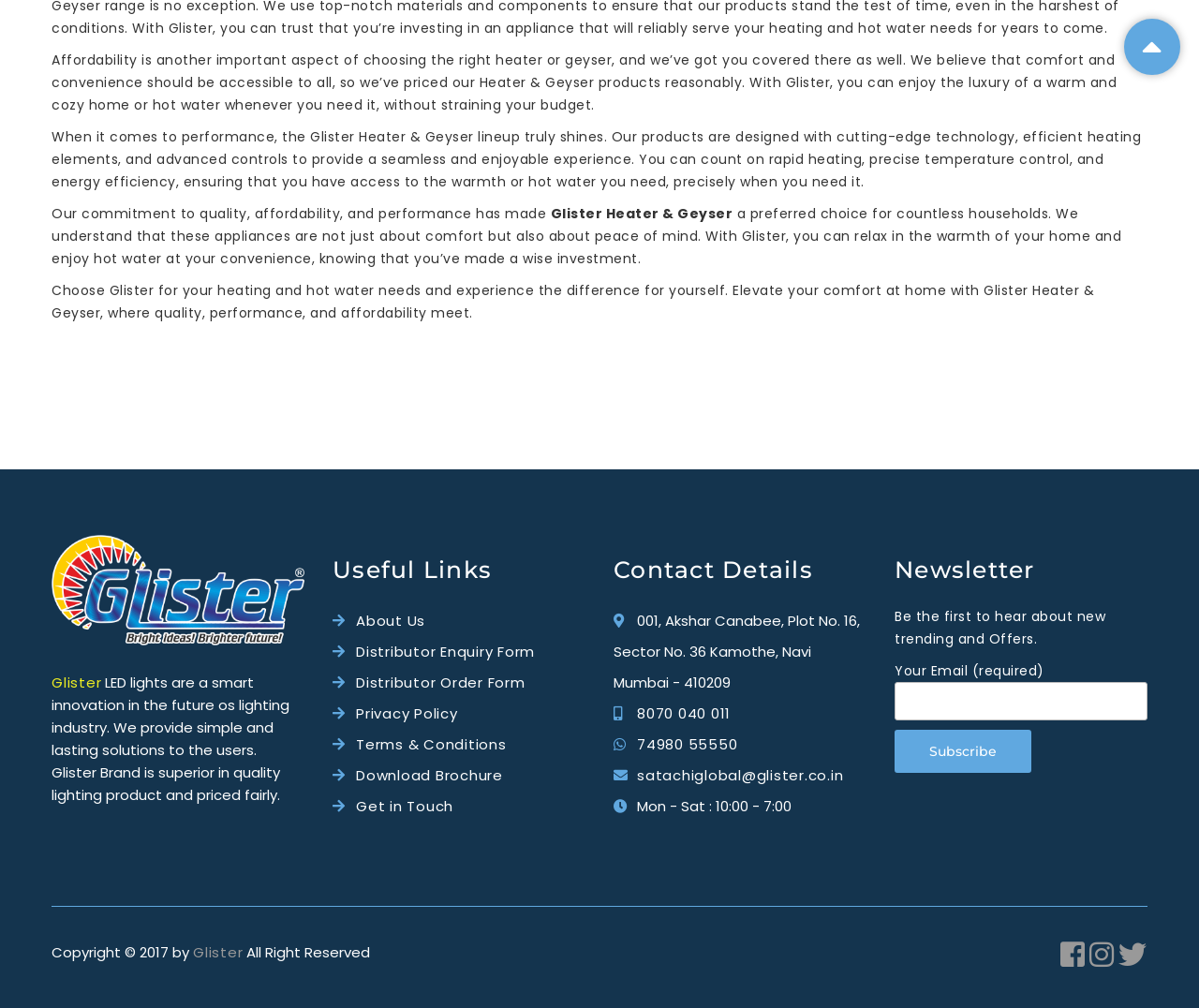Using the element description provided, determine the bounding box coordinates in the format (top-left x, top-left y, bottom-right x, bottom-right y). Ensure that all values are floating point numbers between 0 and 1. Element description: About Us

[0.297, 0.606, 0.355, 0.625]